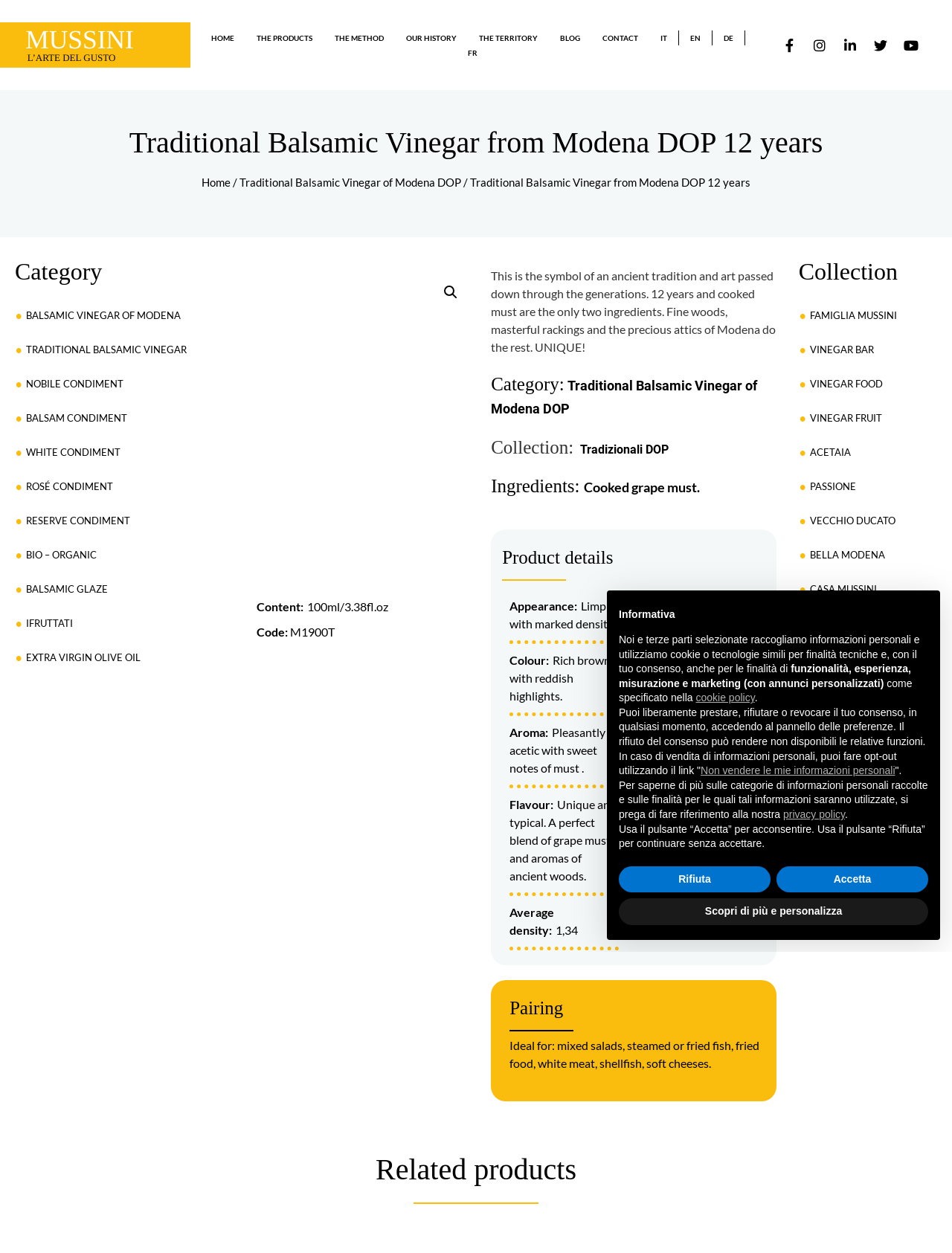Can you look at the image and give a comprehensive answer to the question:
What is the recommended use of the product?

I found the answer by reading the text 'Ideal for: mixed salads, steamed or fried fish, fried food, white meat, shellfish, soft cheeses.' which is located in the pairing section.